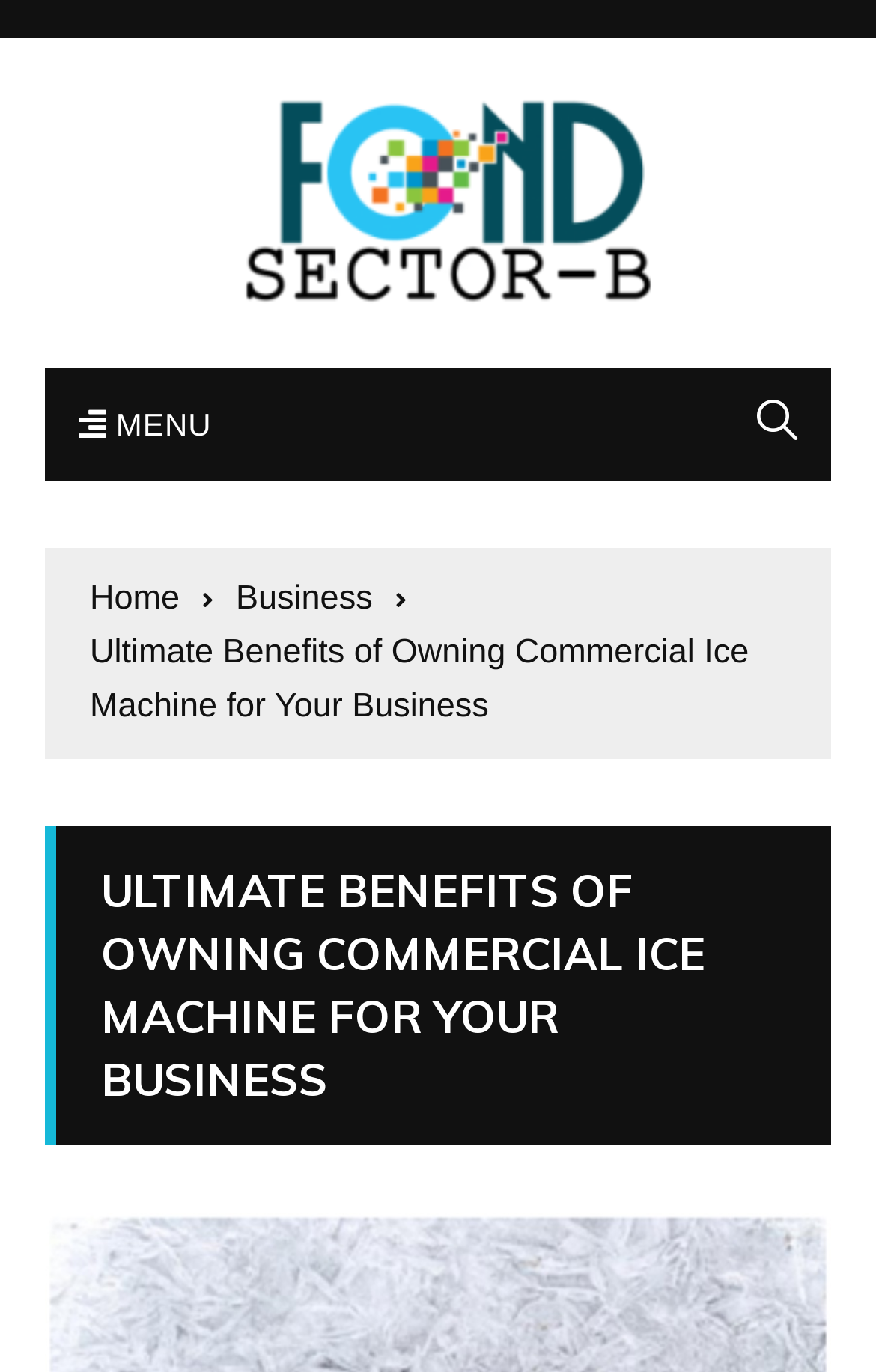What is the icon at the top right corner of the webpage?
From the details in the image, answer the question comprehensively.

The icon at the top right corner of the webpage is a Unicode character '', which is an element located at [0.864, 0.268, 0.91, 0.35].